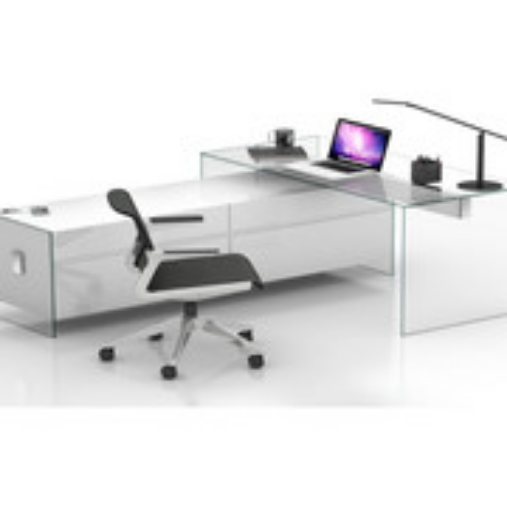Detail every aspect of the image in your description.

The image showcases a modern and minimalist home office setup, featuring a sleek glass desk complemented by a contemporary office chair. The desk is designed with clean lines, providing a spacious working area that emphasizes functionality and style. On the desk, a laptop is prominently positioned, displaying a vibrant screen, while various office supplies, including a desk lamp and organizers, are neatly arranged to enhance productivity. This workspace exudes an air of sophistication and efficiency, making it an ideal environment for focused work or creative endeavors. The overall aesthetic highlights a harmonious blend of modern design and practicality, inviting calm and inspiration.